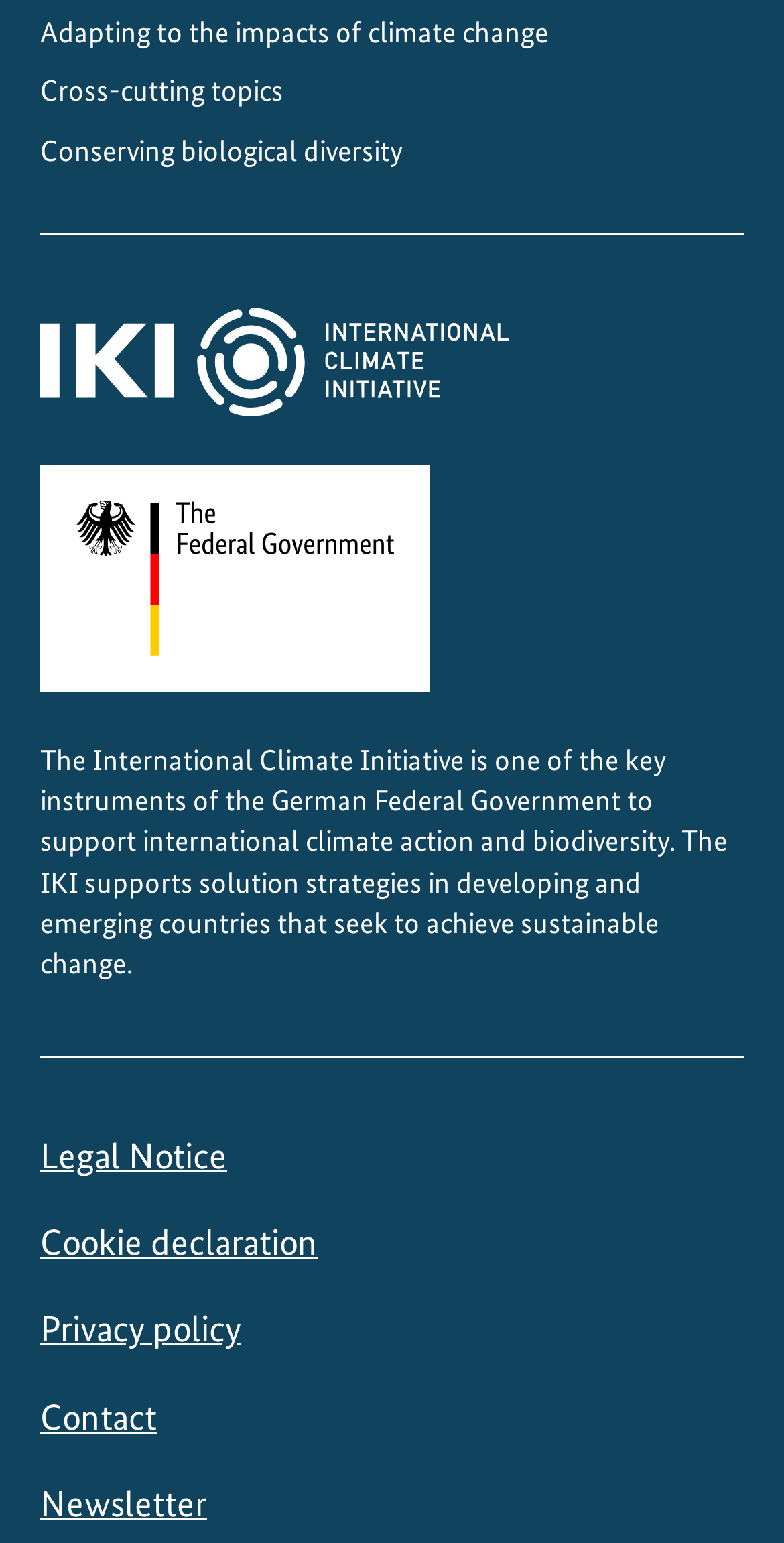What is the name of the initiative?
Carefully analyze the image and provide a thorough answer to the question.

The name of the initiative can be found in the logo link at the top left corner of the webpage, which says 'Logo International Climate Initiative (IKI) links to IKI homepage'.